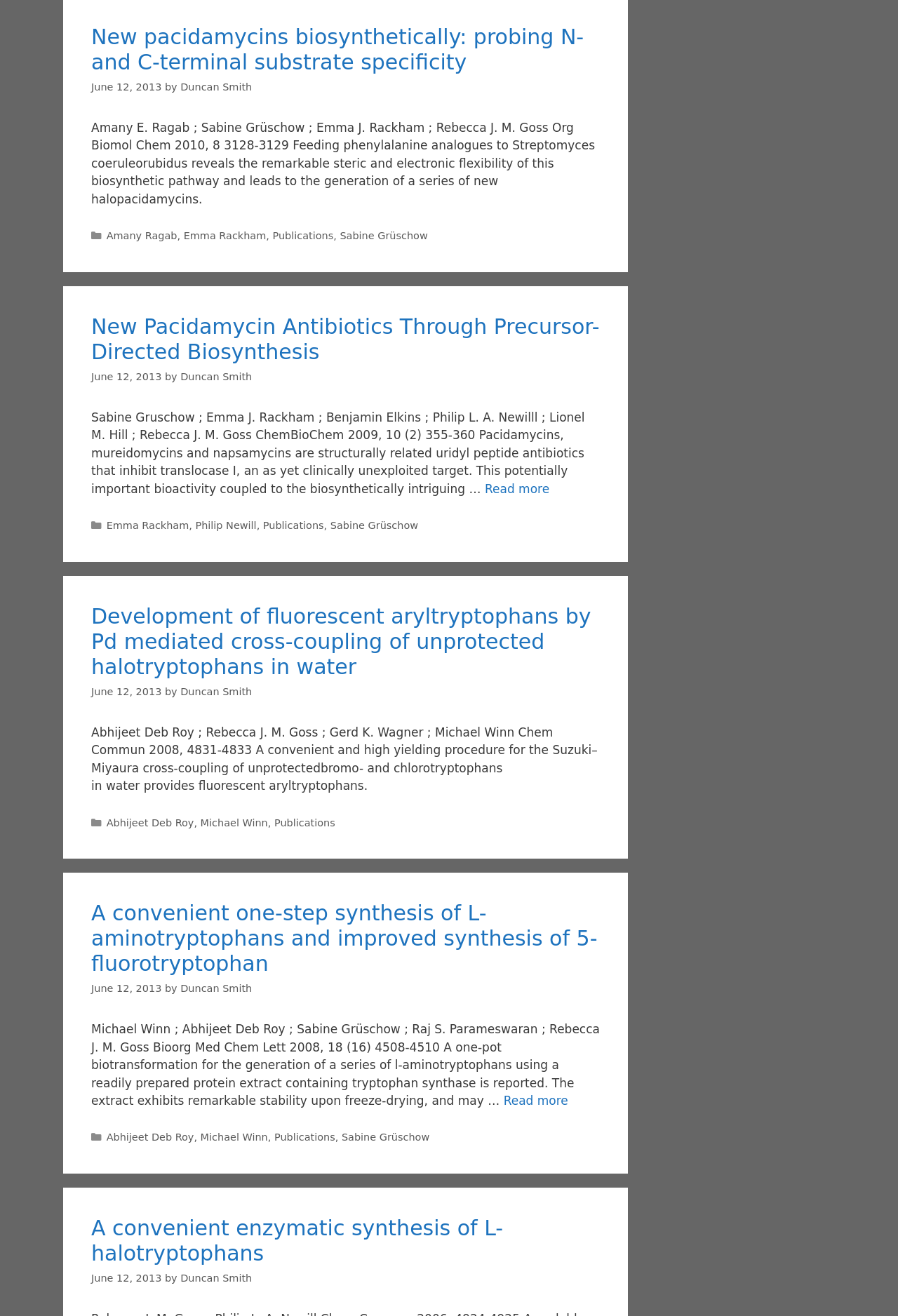What is the date of the last article?
Refer to the screenshot and respond with a concise word or phrase.

June 12, 2013